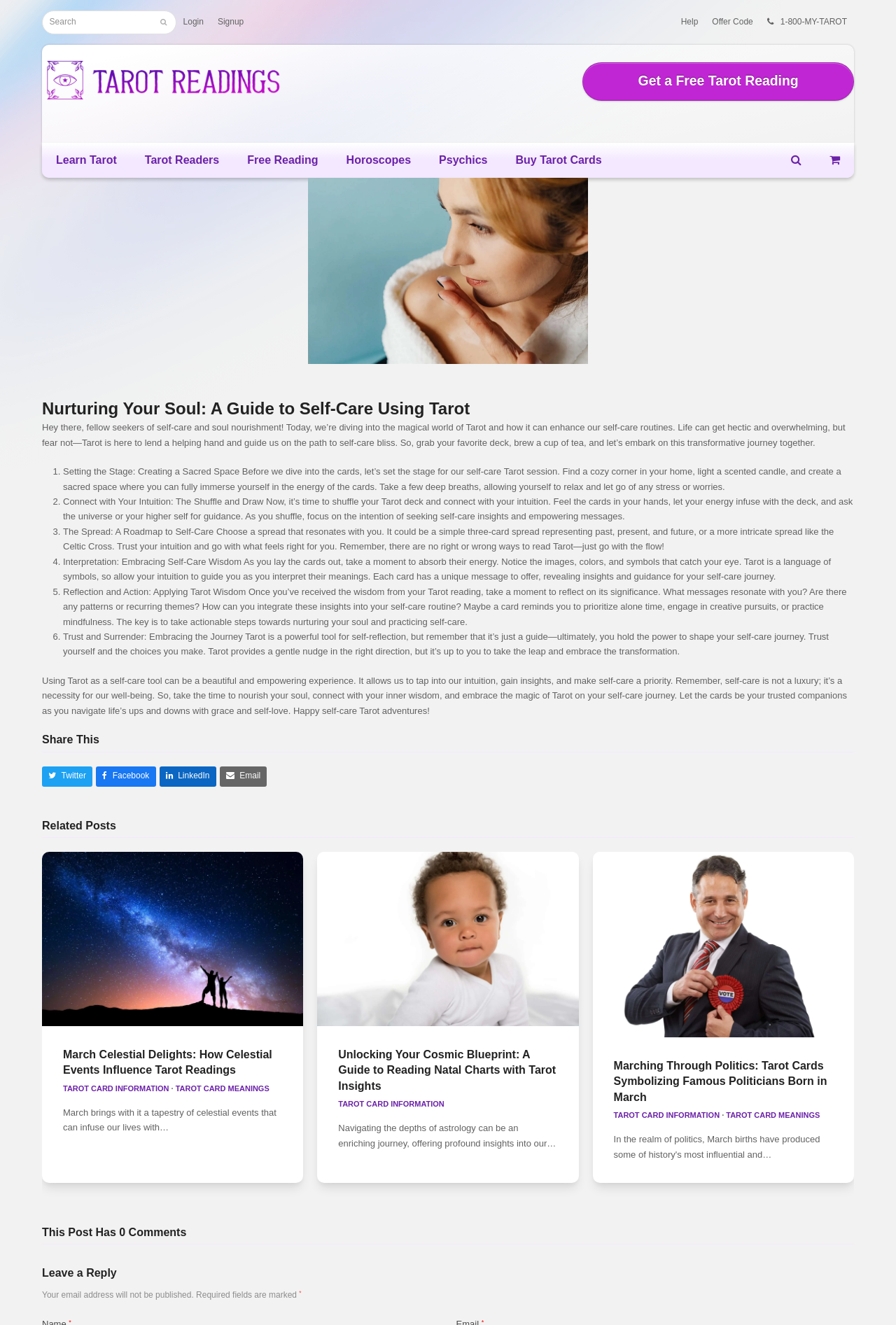Highlight the bounding box coordinates of the element you need to click to perform the following instruction: "Learn Tarot."

[0.047, 0.108, 0.146, 0.134]